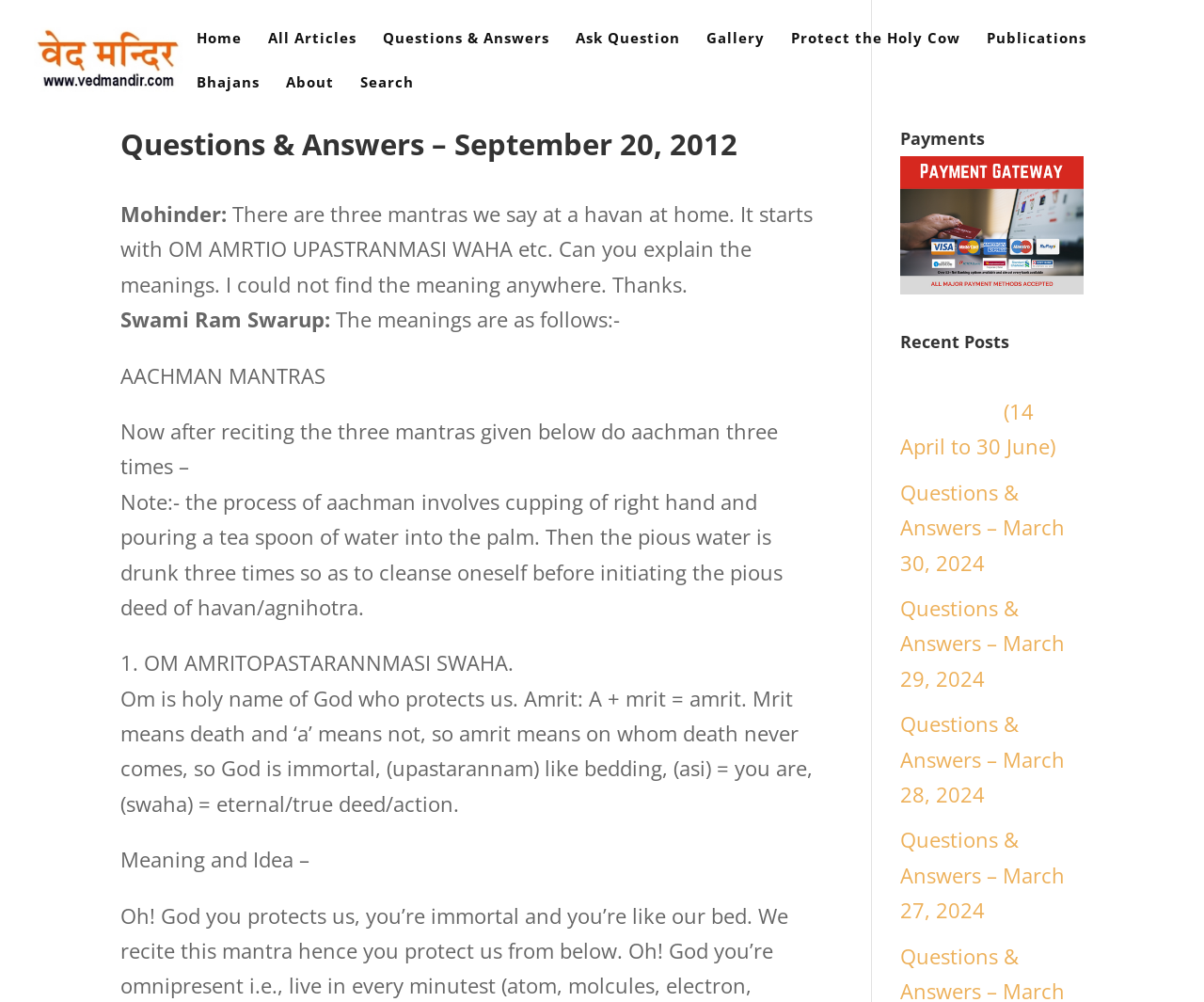What is the purpose of aachman?
Using the image as a reference, answer the question with a short word or phrase.

To cleanse oneself